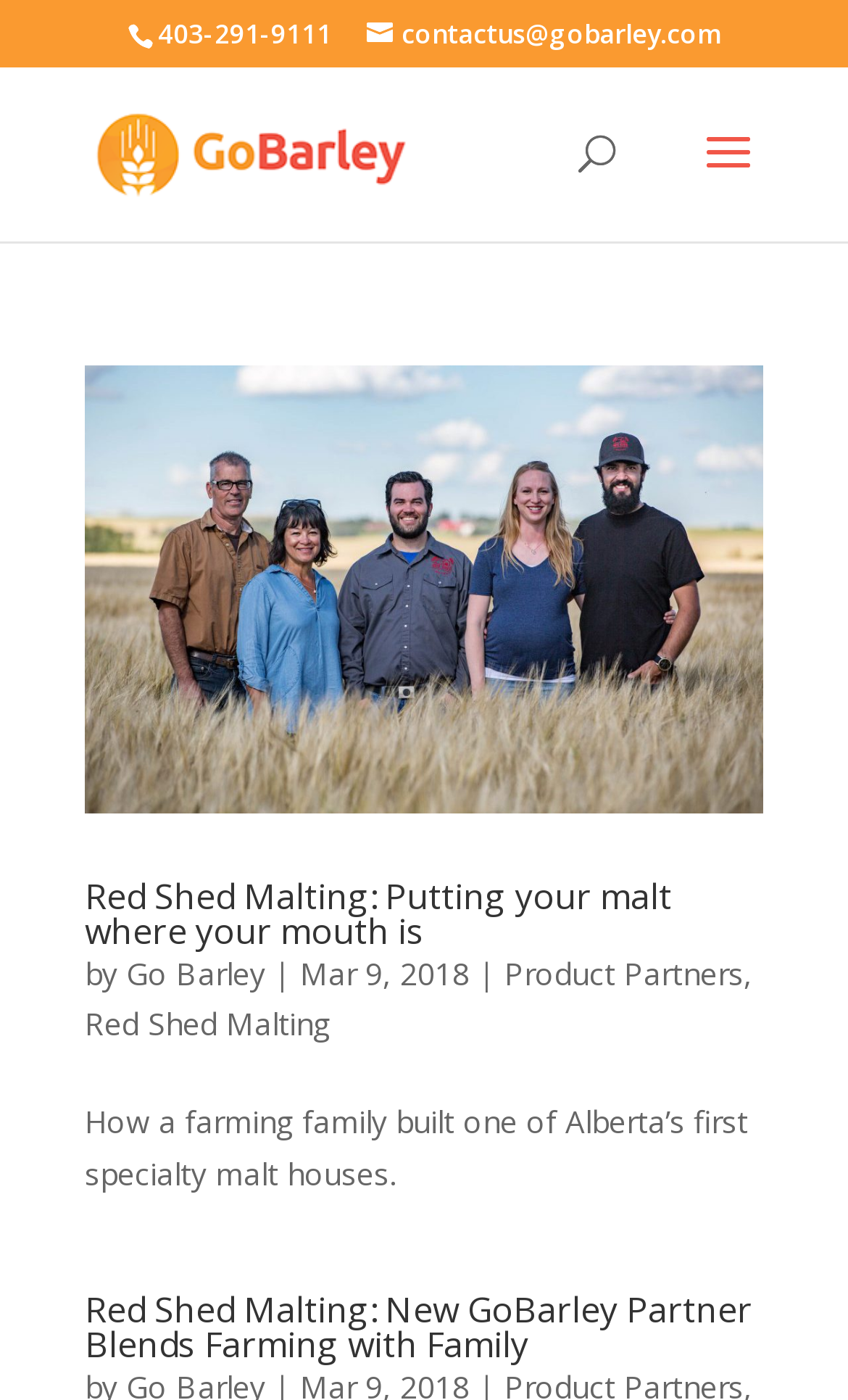Please identify the bounding box coordinates of the element I should click to complete this instruction: 'Access Discussion Forum'. The coordinates should be given as four float numbers between 0 and 1, like this: [left, top, right, bottom].

None